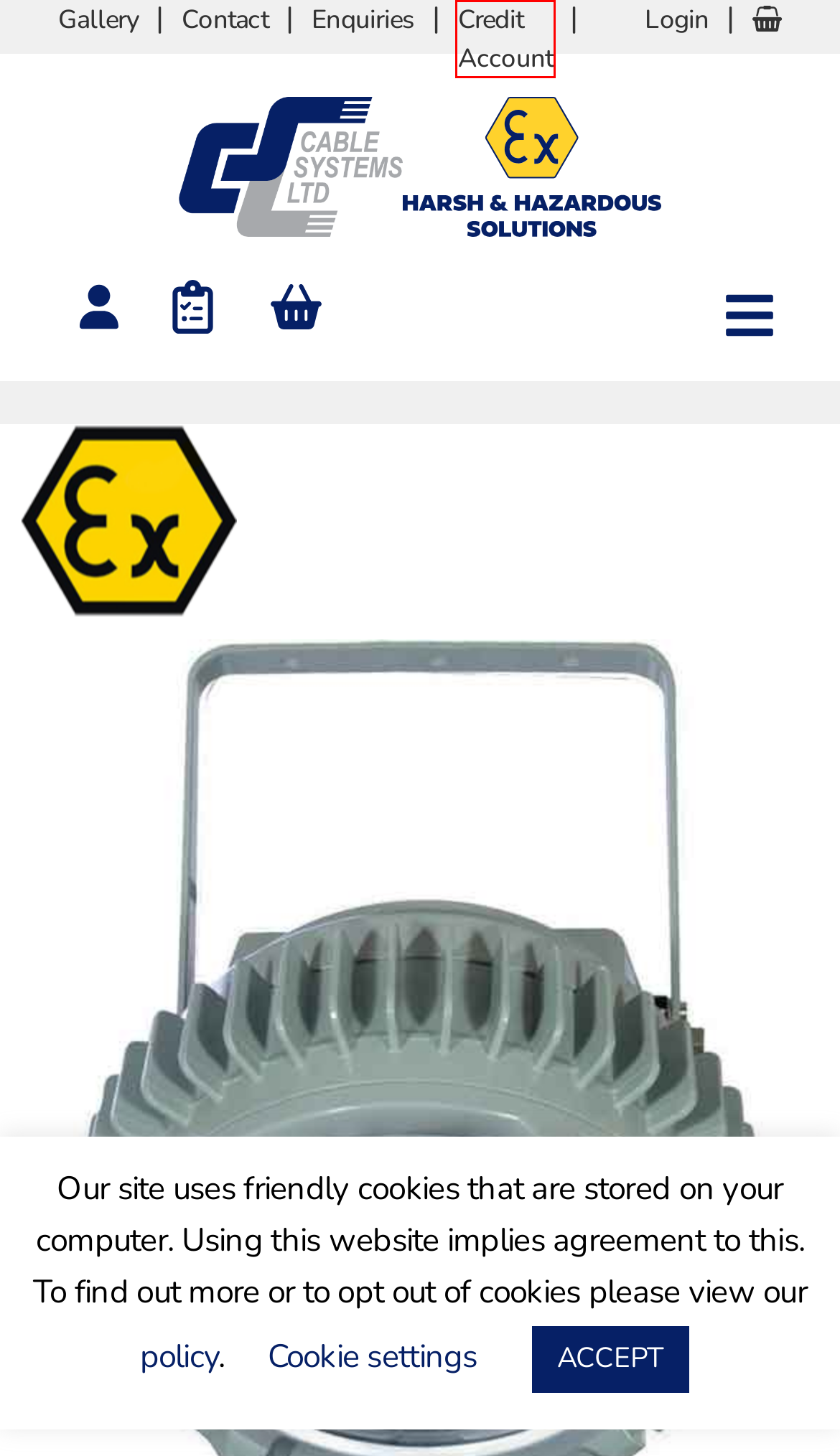Examine the screenshot of a webpage featuring a red bounding box and identify the best matching webpage description for the new page that results from clicking the element within the box. Here are the options:
A. Image Gallery
B. Flood Lighting / Area Lighting
C. Make an enquiry
D. Account
E. Contact
F. Credit Account
G. Downloads
H. Privacy Policy

F